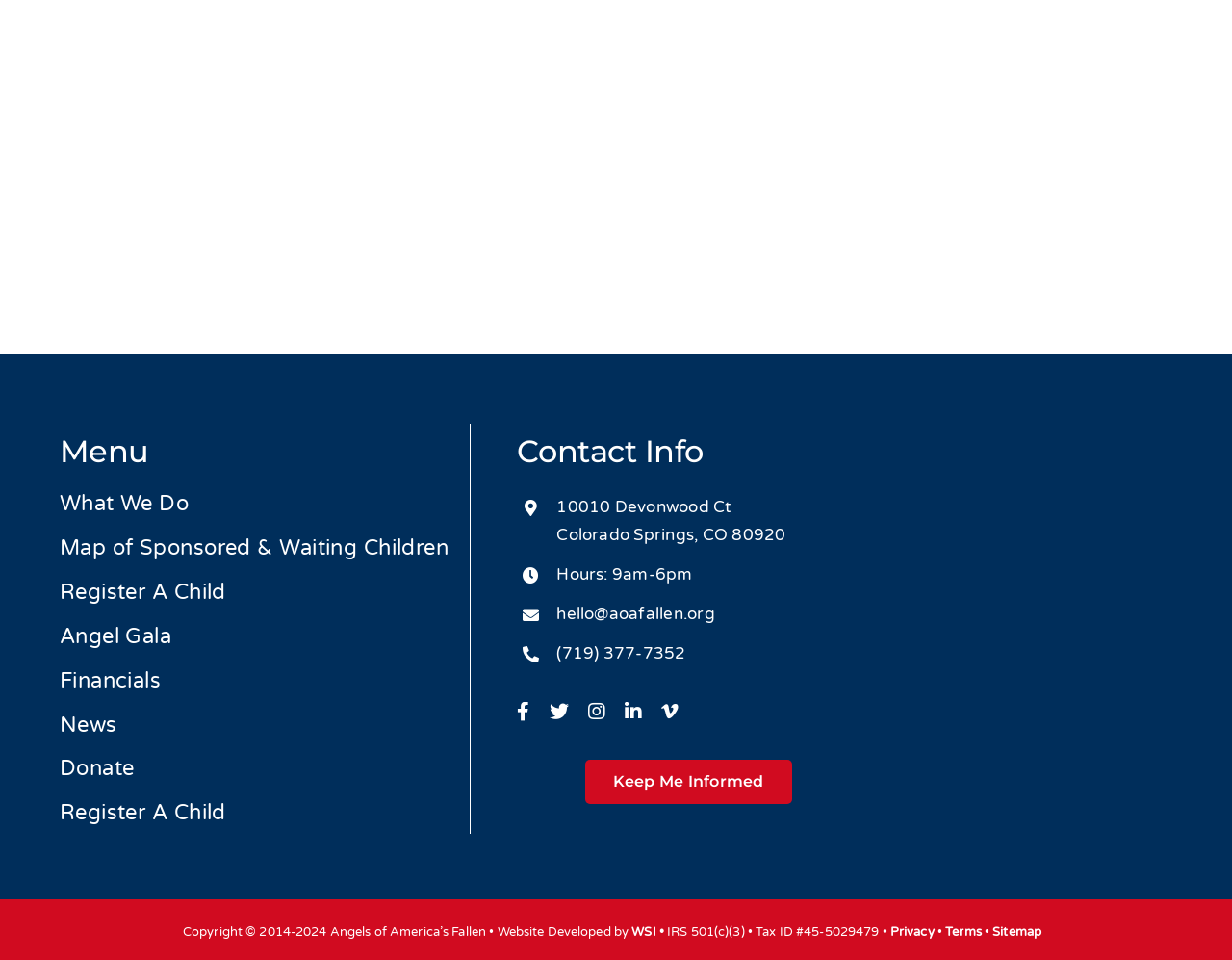Using the element description provided, determine the bounding box coordinates in the format (top-left x, top-left y, bottom-right x, bottom-right y). Ensure that all values are floating point numbers between 0 and 1. Element description: Deny all cookies

None